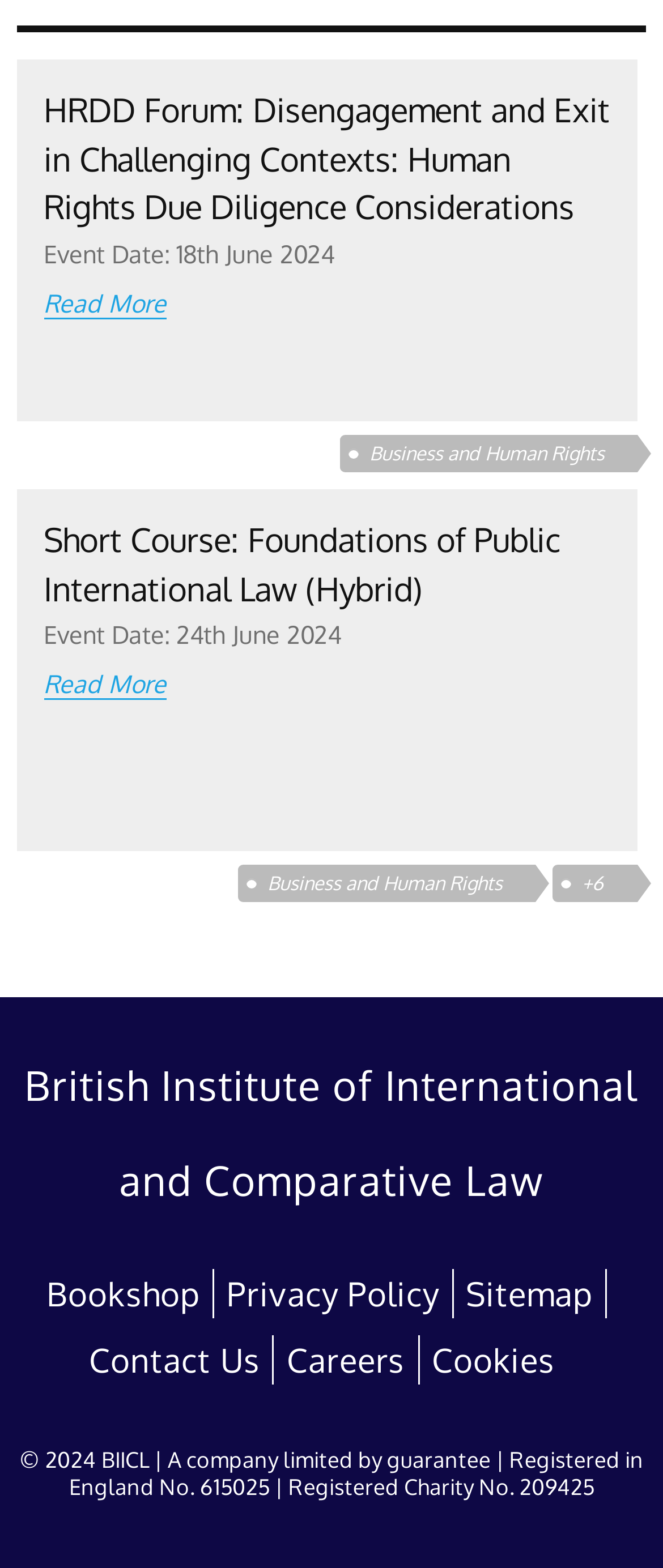Identify the bounding box coordinates of the clickable section necessary to follow the following instruction: "Explore Business and Human Rights". The coordinates should be presented as four float numbers from 0 to 1, i.e., [left, top, right, bottom].

[0.513, 0.28, 0.962, 0.297]